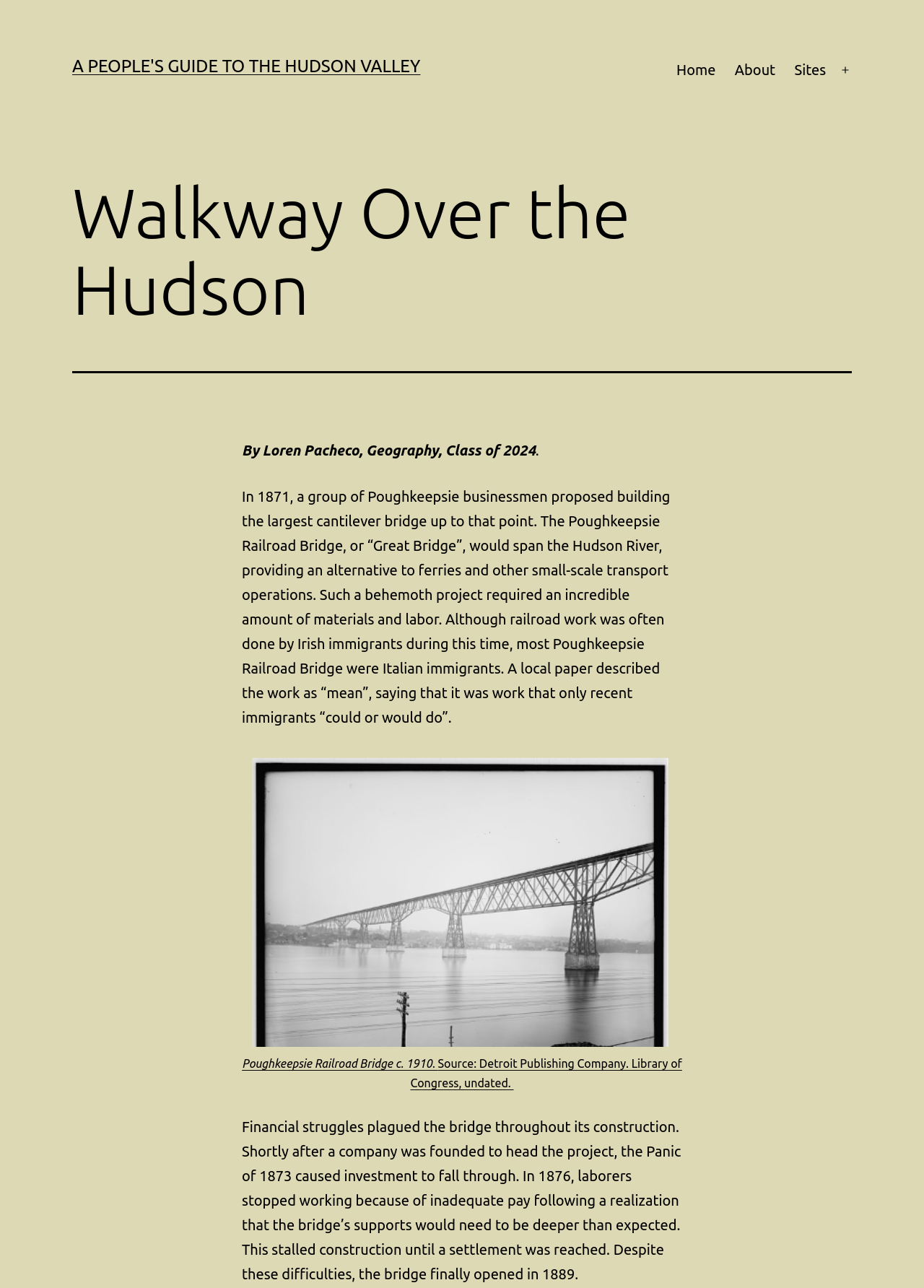Bounding box coordinates are to be given in the format (top-left x, top-left y, bottom-right x, bottom-right y). All values must be floating point numbers between 0 and 1. Provide the bounding box coordinate for the UI element described as: Open menu

[0.898, 0.04, 0.932, 0.069]